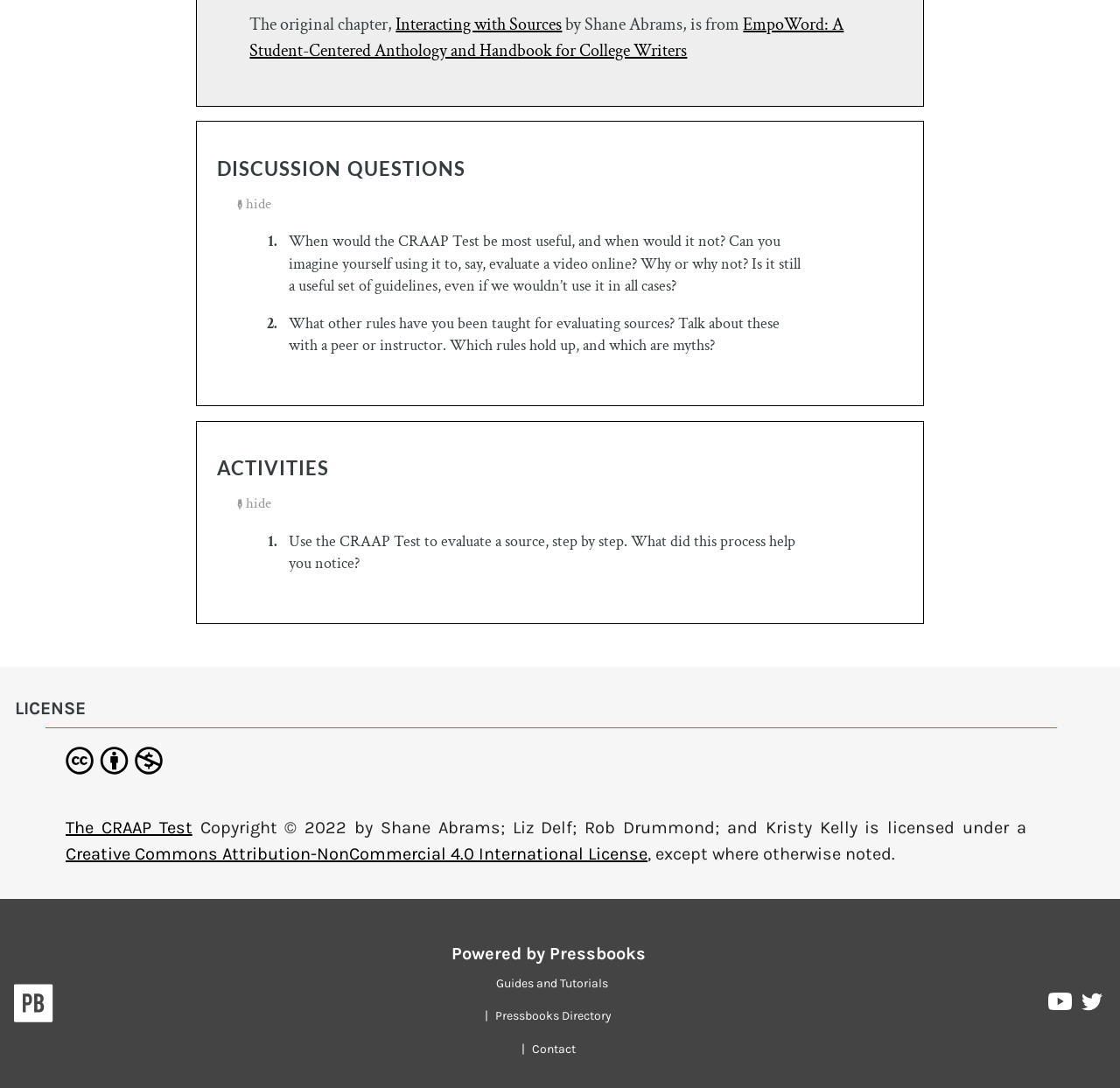Determine the coordinates of the bounding box for the clickable area needed to execute this instruction: "Expand 'DISCUSSION QUESTIONS'".

[0.205, 0.178, 0.795, 0.197]